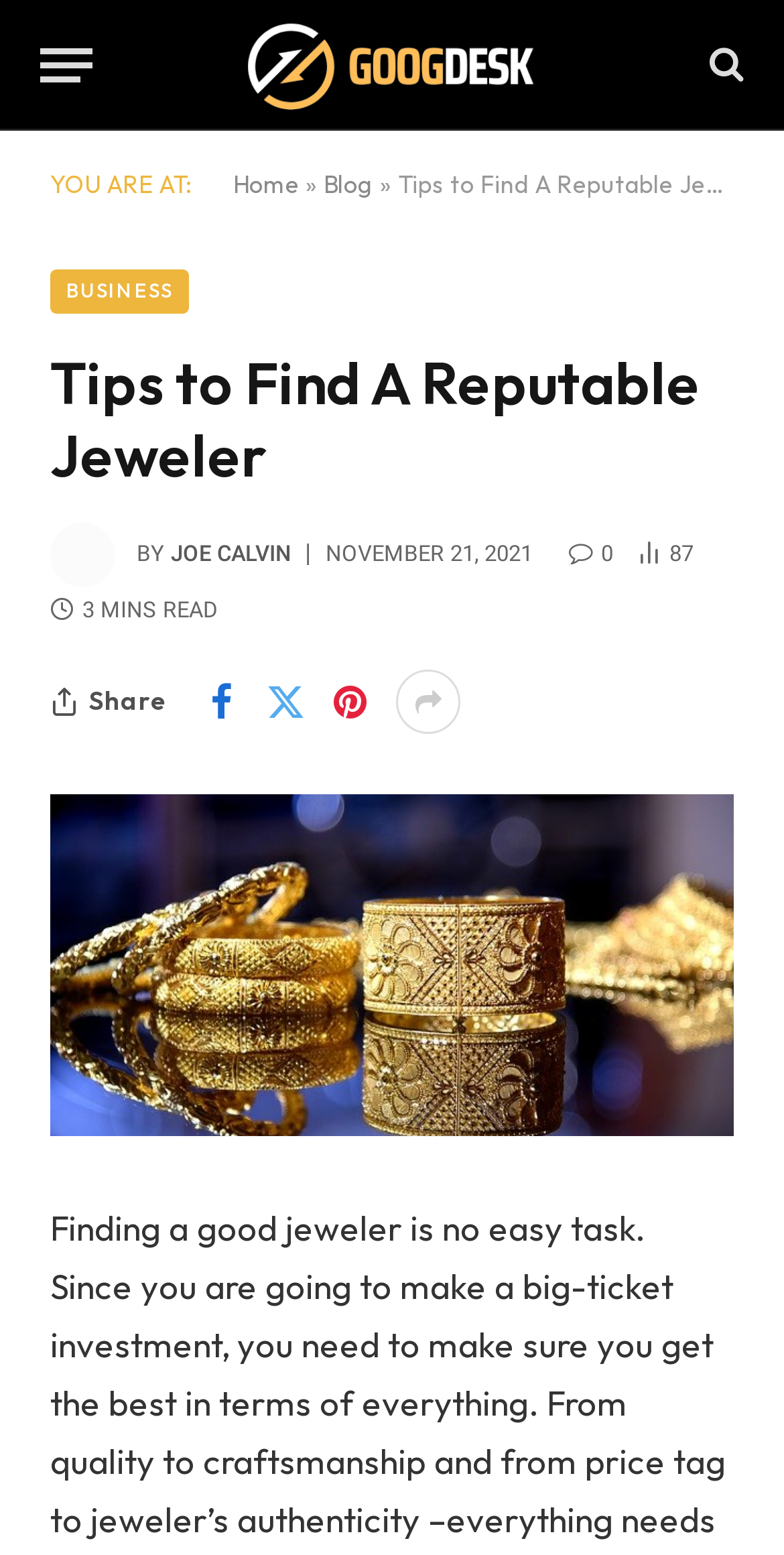What is the text of the webpage's headline?

Tips to Find A Reputable Jeweler